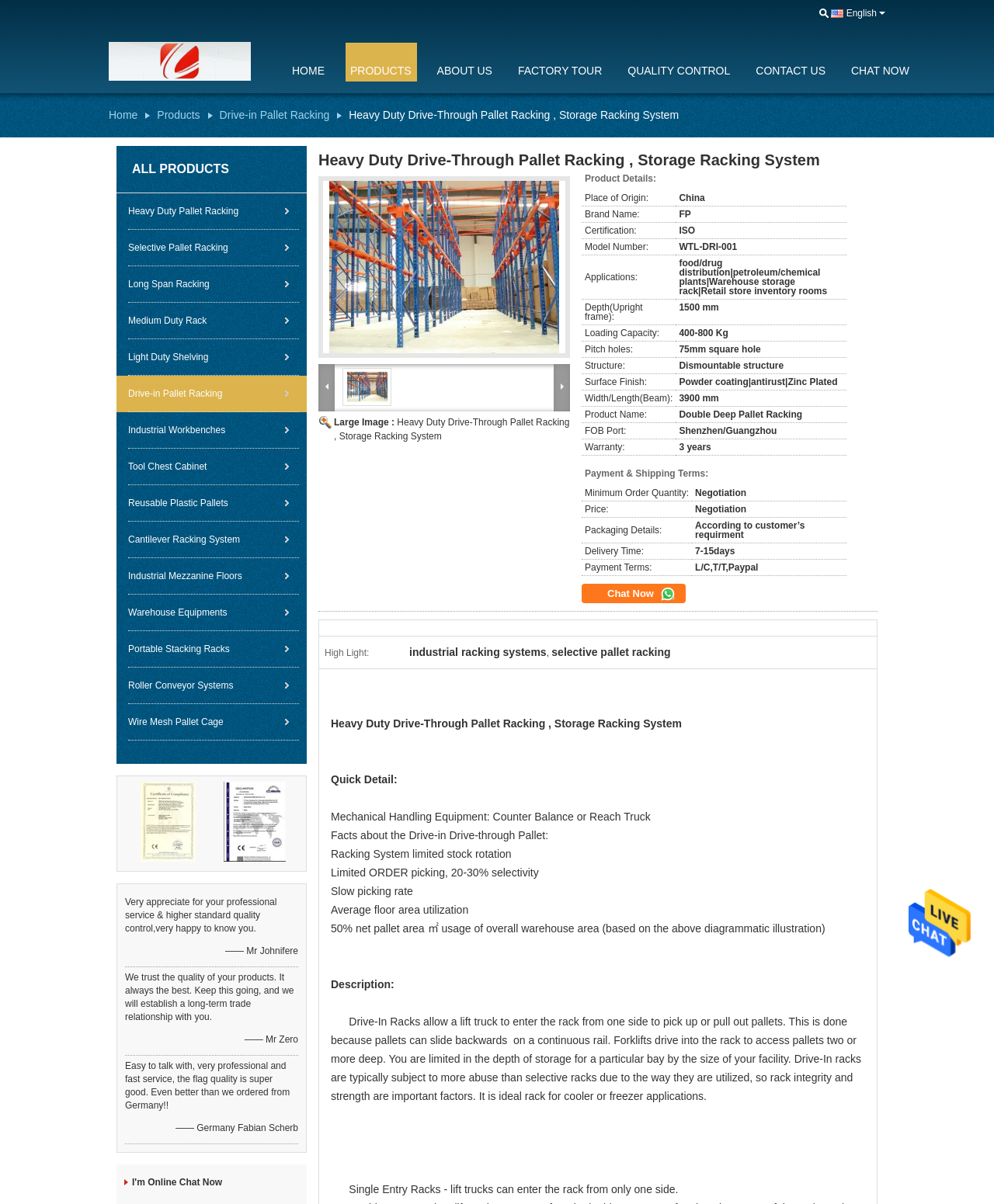What is the brand name of the product?
Based on the visual content, answer with a single word or a brief phrase.

FP